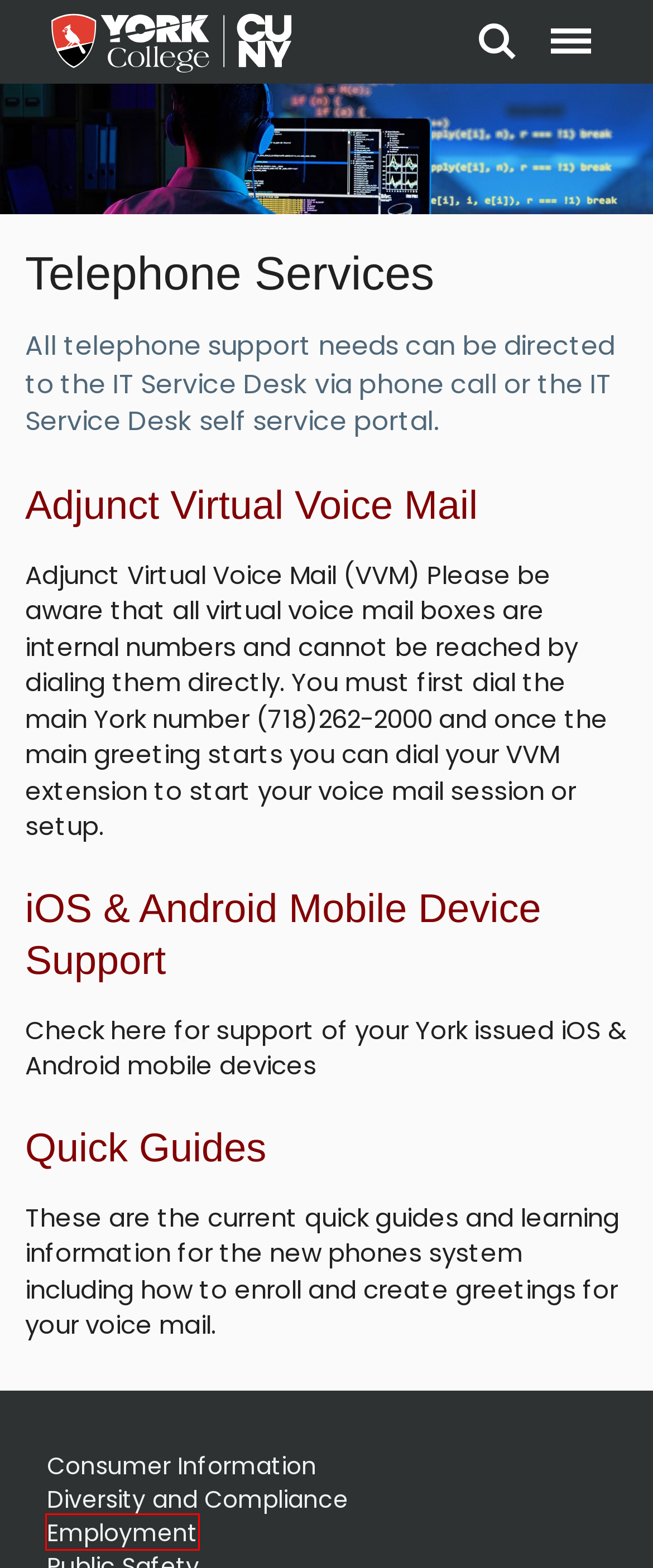You are looking at a webpage screenshot with a red bounding box around an element. Pick the description that best matches the new webpage after interacting with the element in the red bounding box. The possible descriptions are:
A. Employment - Office of Human Resources - York College
B. Consumer Information - About - York College
C. Diversity and Compliance - York College
D. Directory - York College / City University of New York - York College
E. Location and Directions - About - York College
F. Accessibility Information - York College / City University of New York - York College
G. The City University of New York
H. Public Safety - York College

A